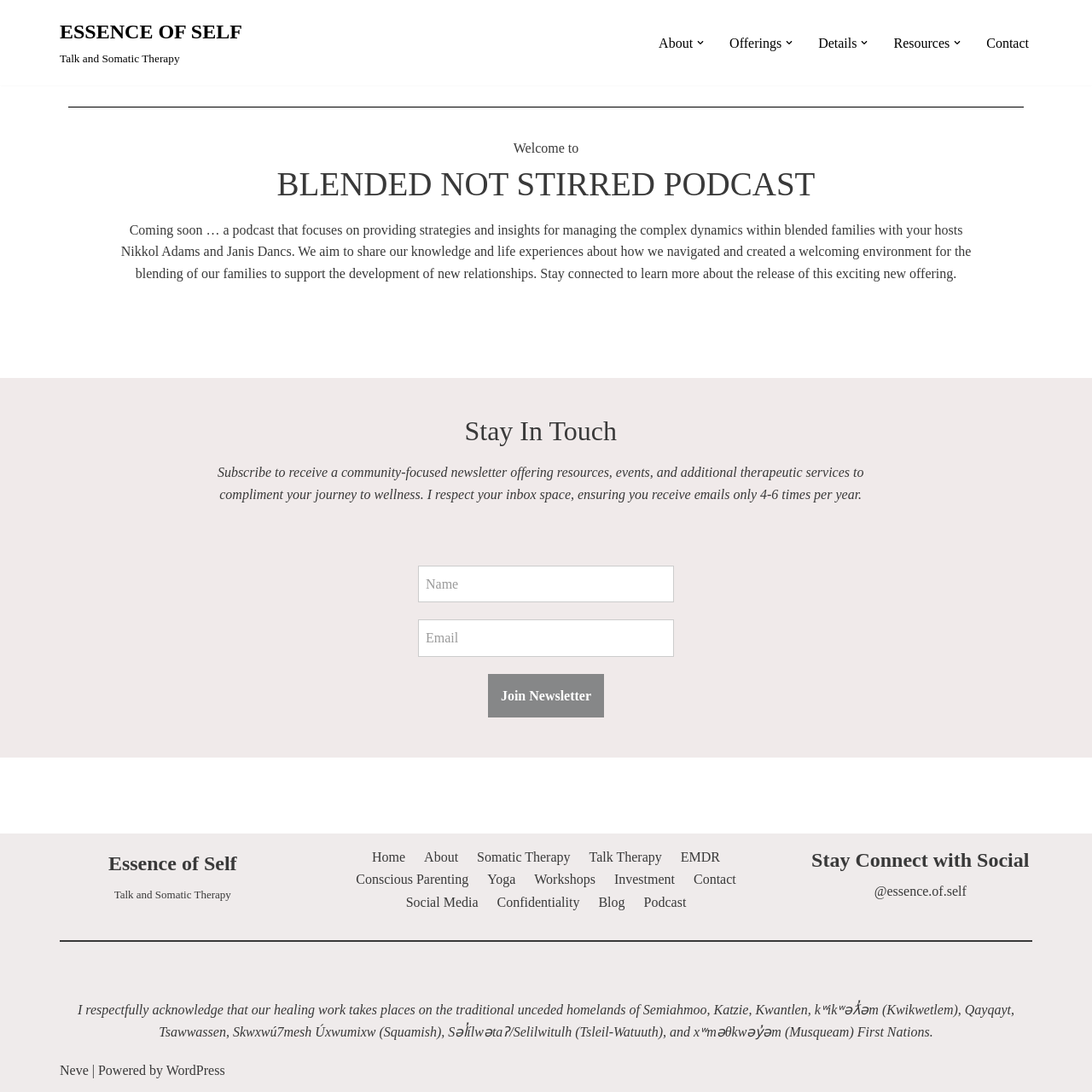Identify the bounding box coordinates for the region to click in order to carry out this instruction: "Click the 'About' link in the primary menu". Provide the coordinates using four float numbers between 0 and 1, formatted as [left, top, right, bottom].

[0.603, 0.029, 0.634, 0.049]